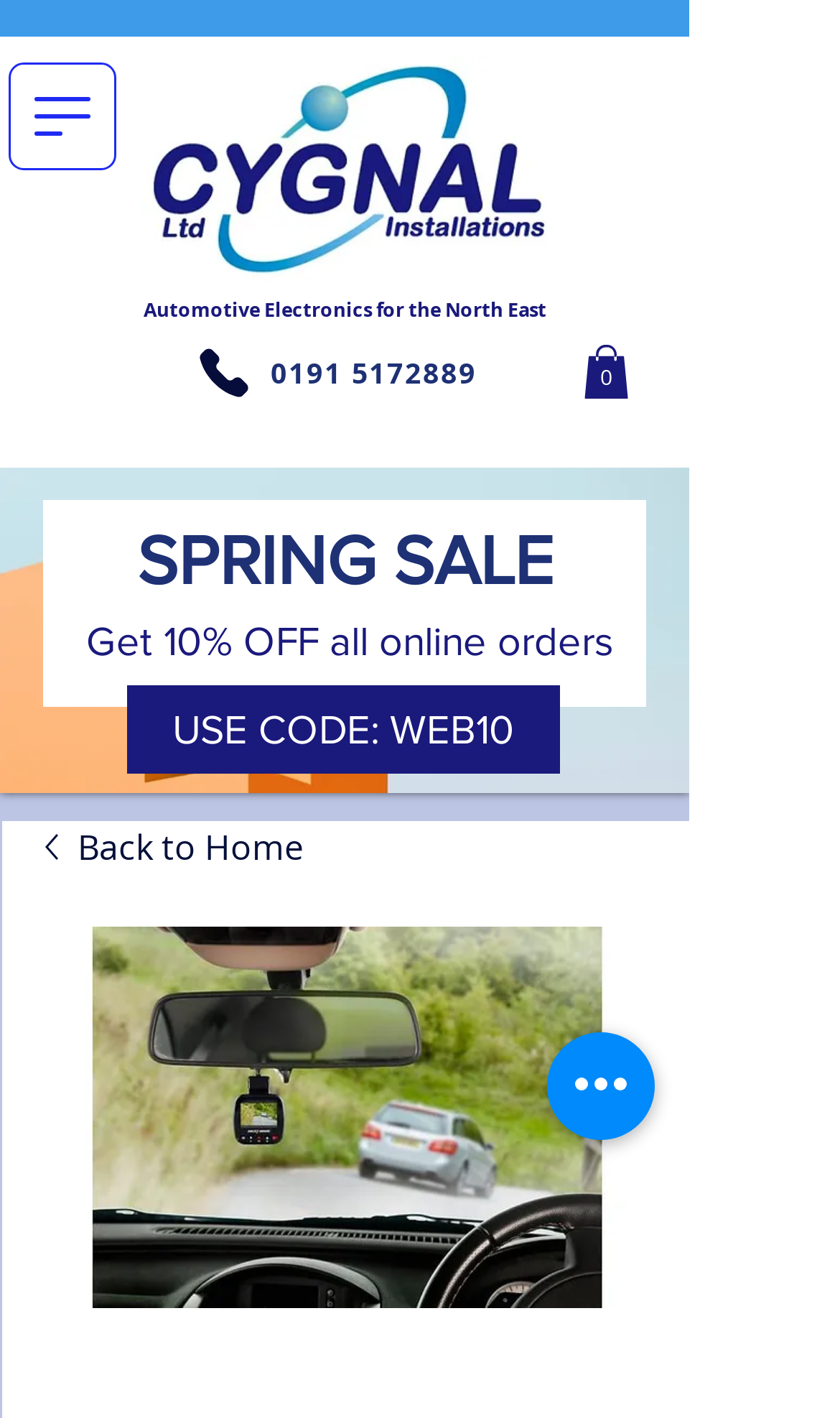Answer the question in one word or a short phrase:
What is the service provided by the company?

Front & Rear Dash Cam Installation